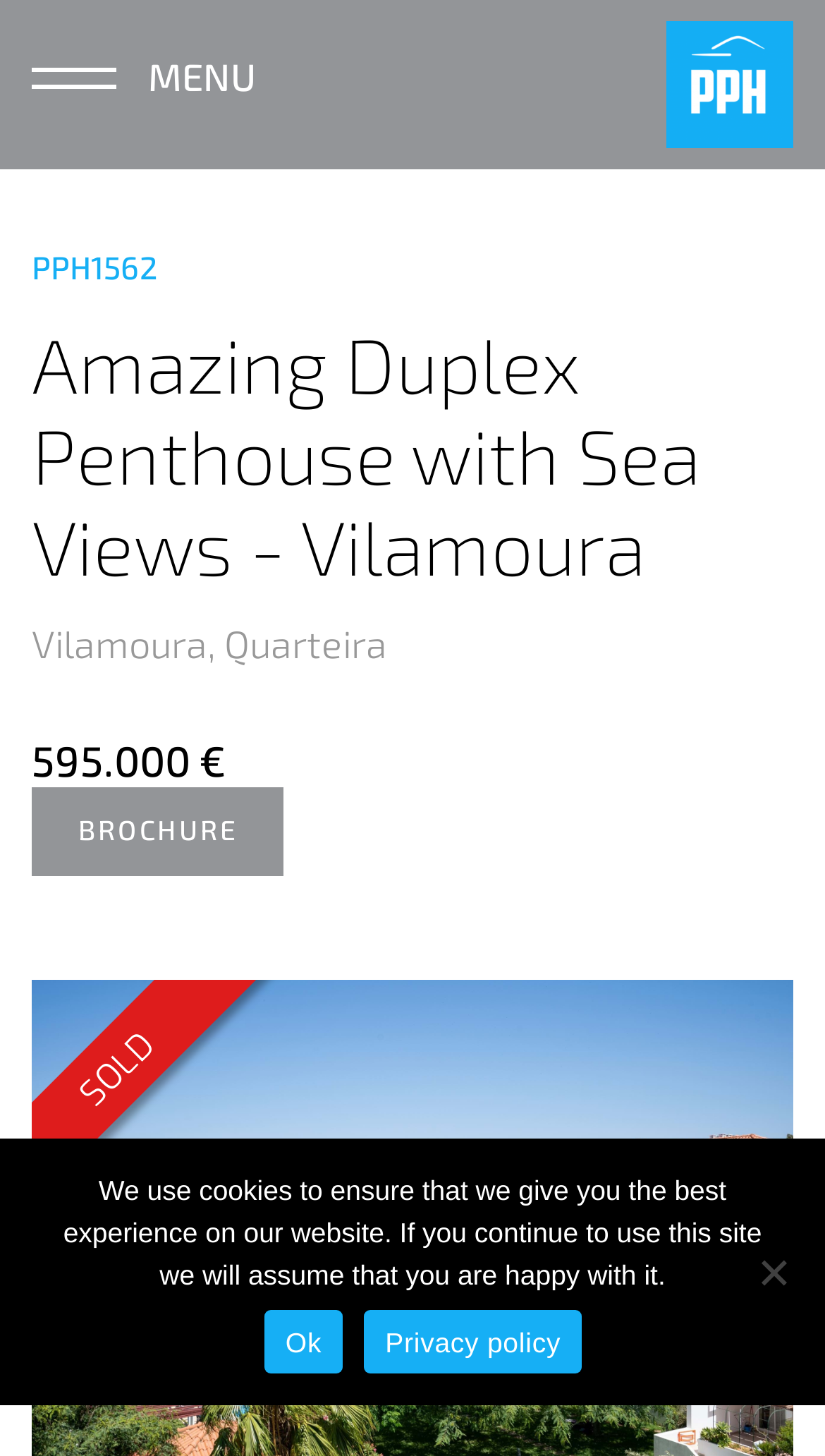Using the description: "alt="Portugal Property Hub"", identify the bounding box of the corresponding UI element in the screenshot.

[0.808, 0.042, 0.962, 0.069]